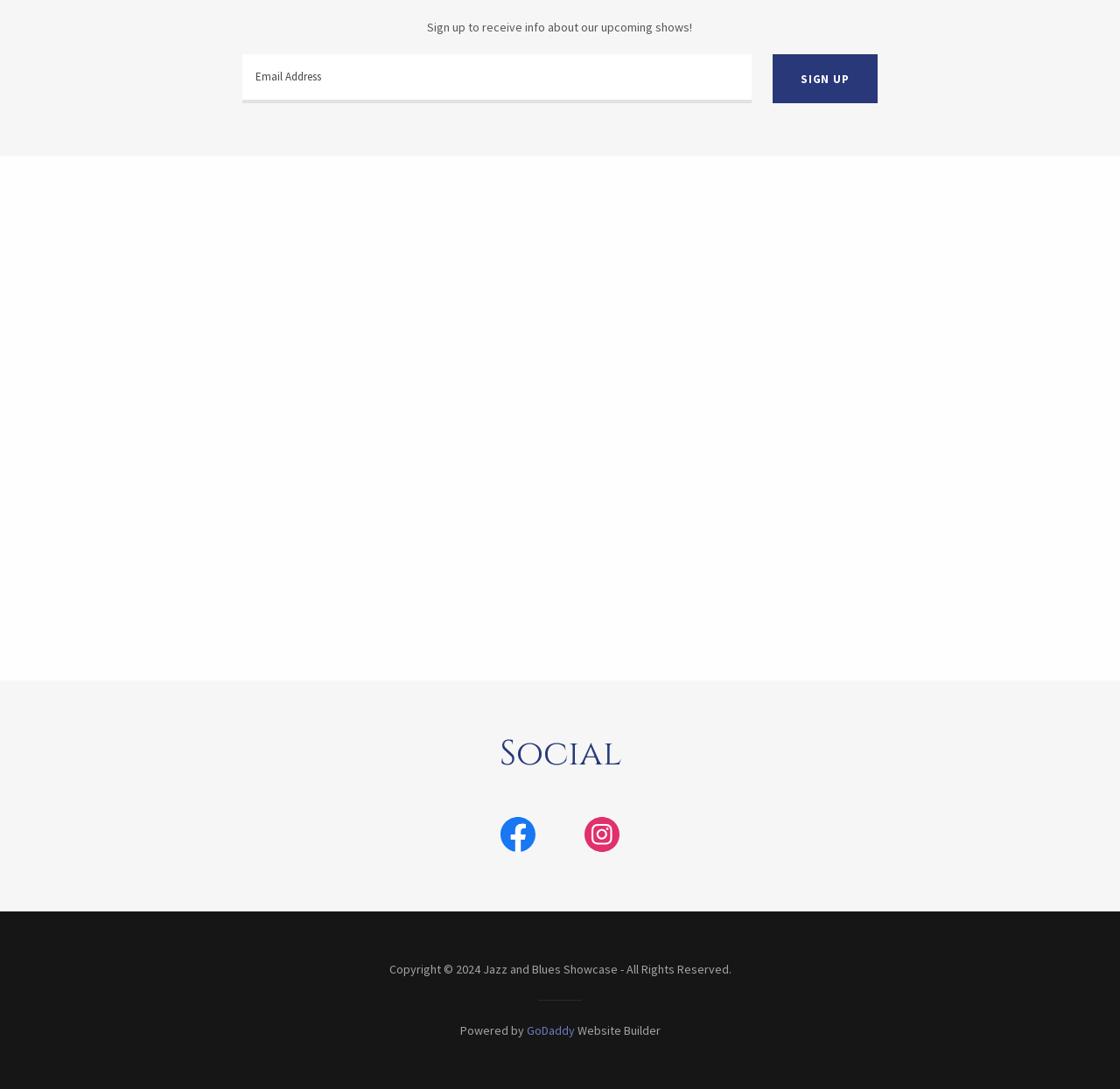How many images are on the webpage?
Provide an in-depth and detailed answer to the question.

There are 7 images on the webpage, including images of Jerry Weldon, Joe Magnarelli, Akiko Tsuruga, Eric Alexander, Mike DiRubbo, and Joe Magnarelli and Akiko Tsuruga.